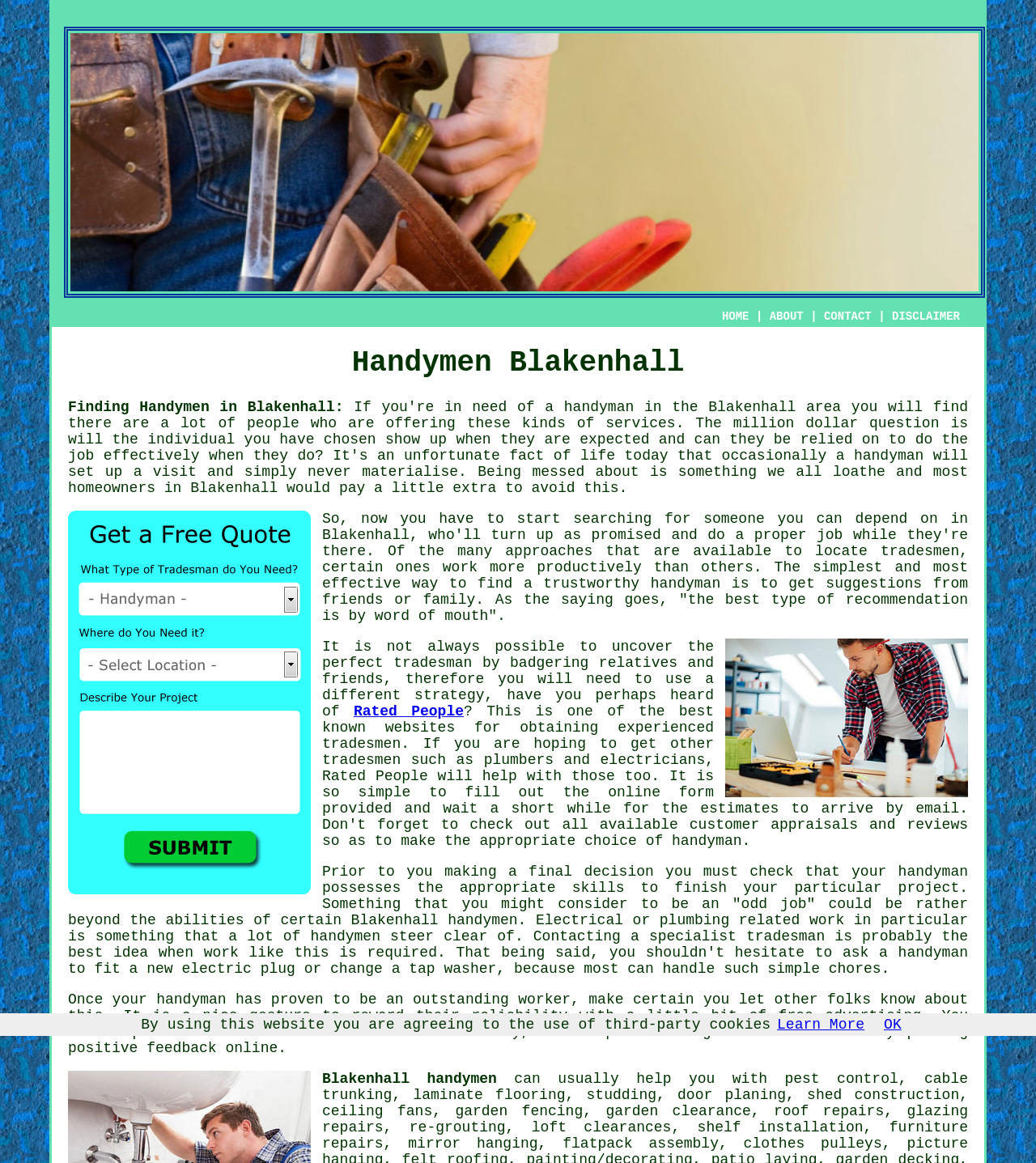Using the details from the image, please elaborate on the following question: What should you do if you find a reliable handyman?

The webpage suggests that if you find a reliable handyman, you should let others know about it by passing their number on to friends and family, and helping them to generate more work by placing positive feedback online.